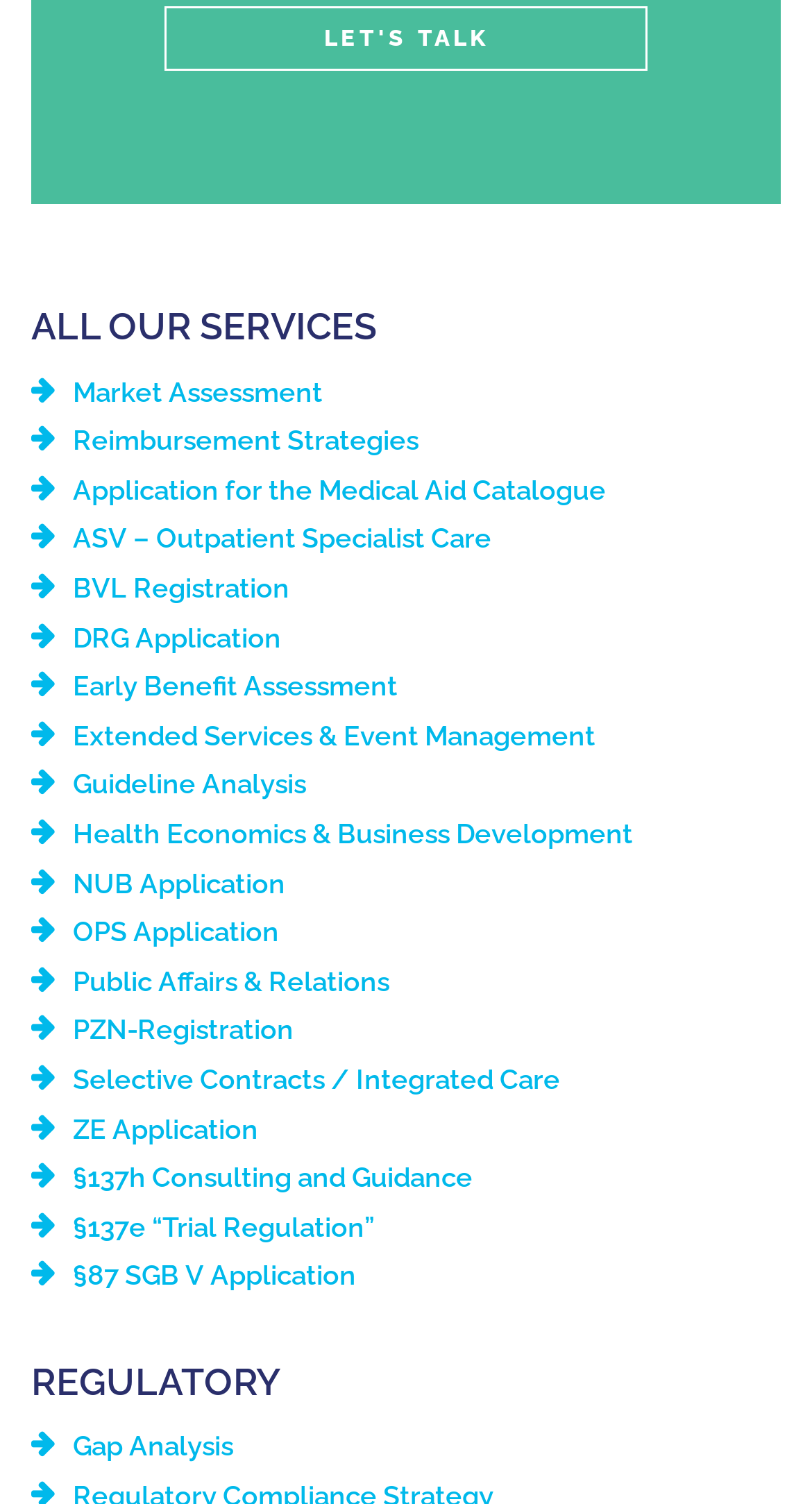Using the element description provided, determine the bounding box coordinates in the format (top-left x, top-left y, bottom-right x, bottom-right y). Ensure that all values are floating point numbers between 0 and 1. Element description: PZN-Registration

[0.038, 0.675, 0.362, 0.696]